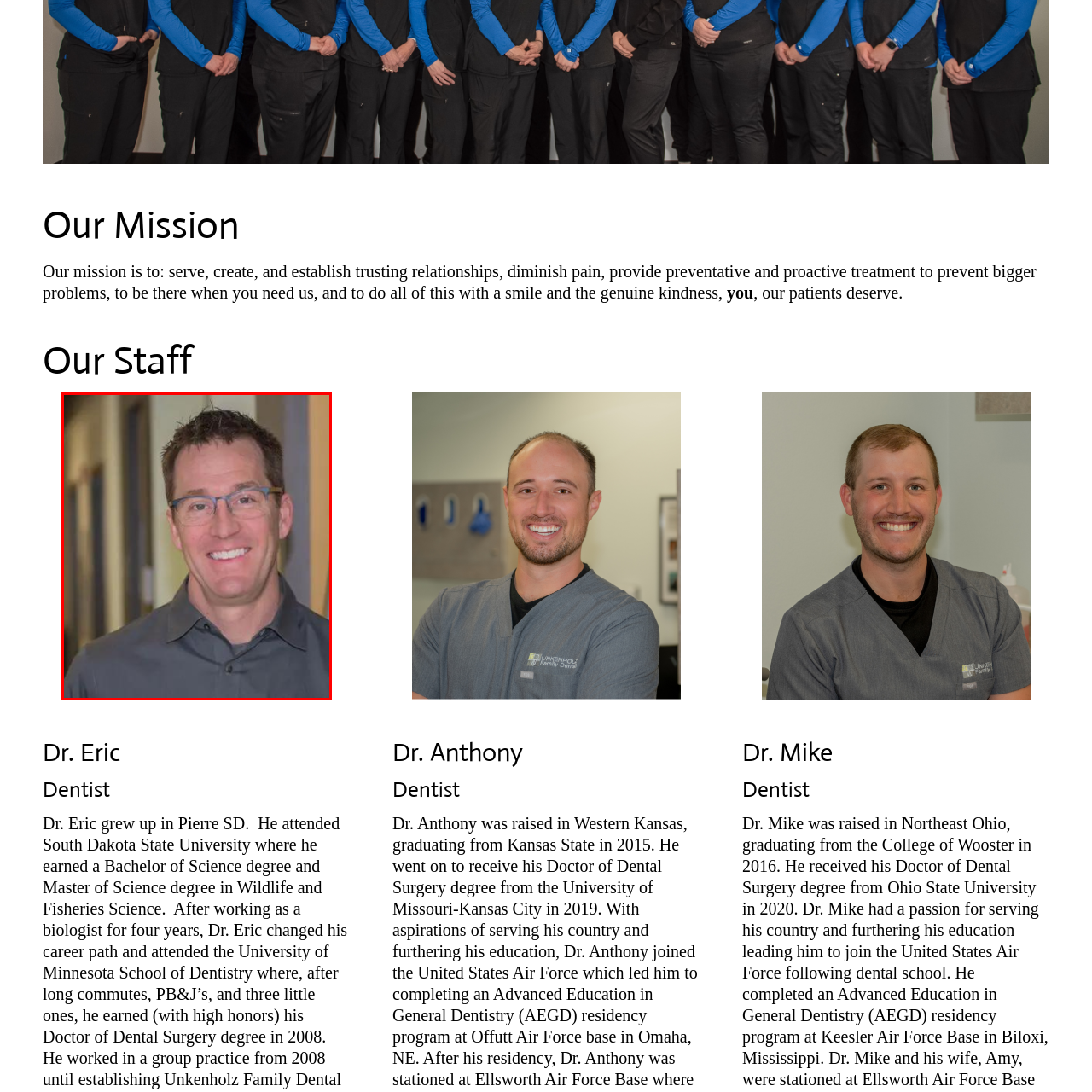Focus on the image marked by the red bounding box and offer an in-depth answer to the subsequent question based on the visual content: What is the tone of Dr. Eric's demeanor?

The caption describes Dr. Eric's demeanor as 'friendly and approachable', which implies that he has a warm and welcoming personality.